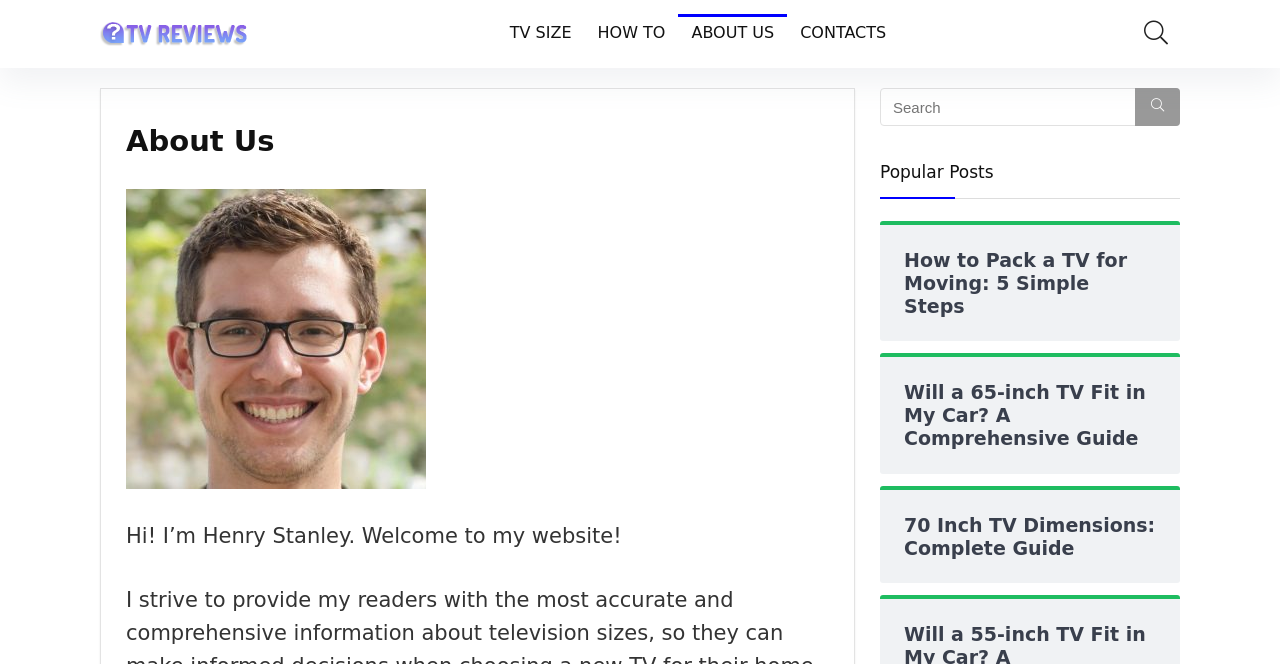What is the purpose of the search bar?
Please provide a comprehensive answer based on the contents of the image.

The search bar is located at the top right corner of the webpage, and it has a textbox with a placeholder 'Search' and a search button. This suggests that the purpose of the search bar is to allow users to search for specific content within the website.